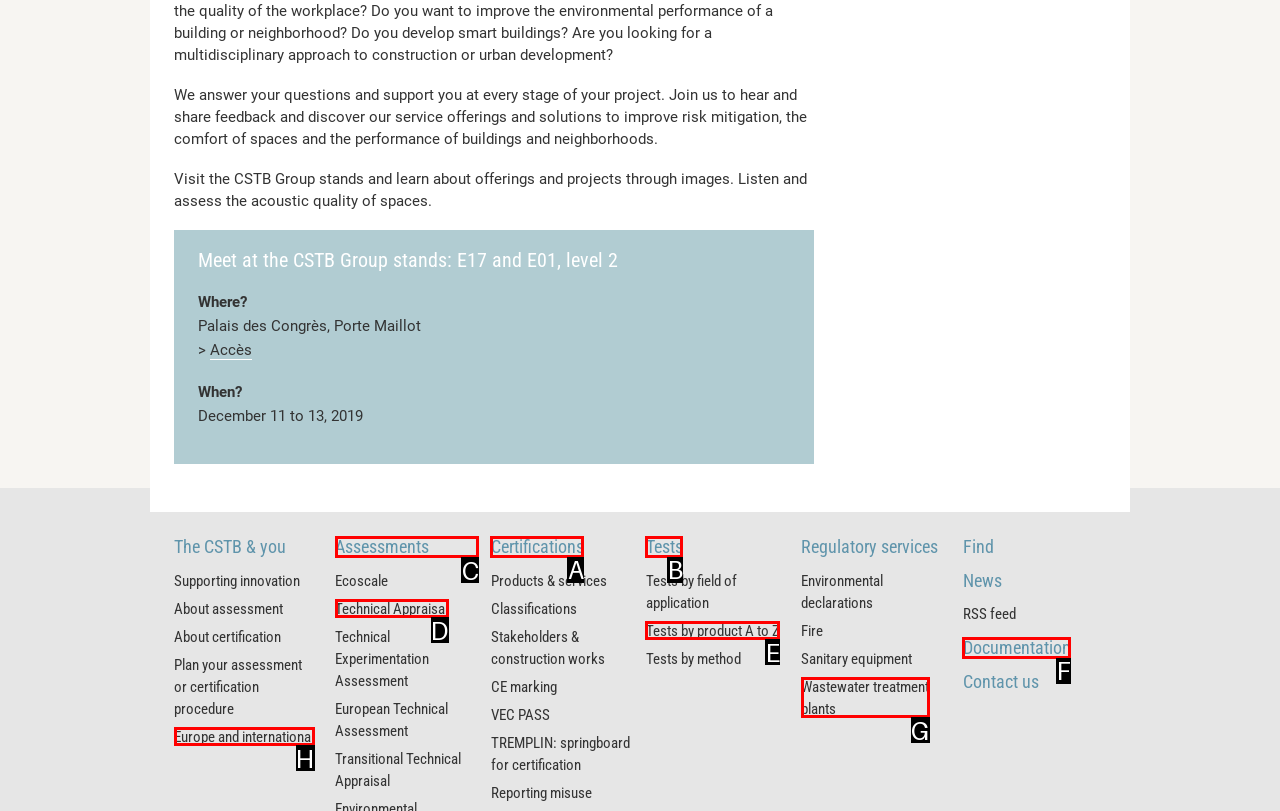What letter corresponds to the UI element to complete this task: Search for a keyword
Answer directly with the letter.

None